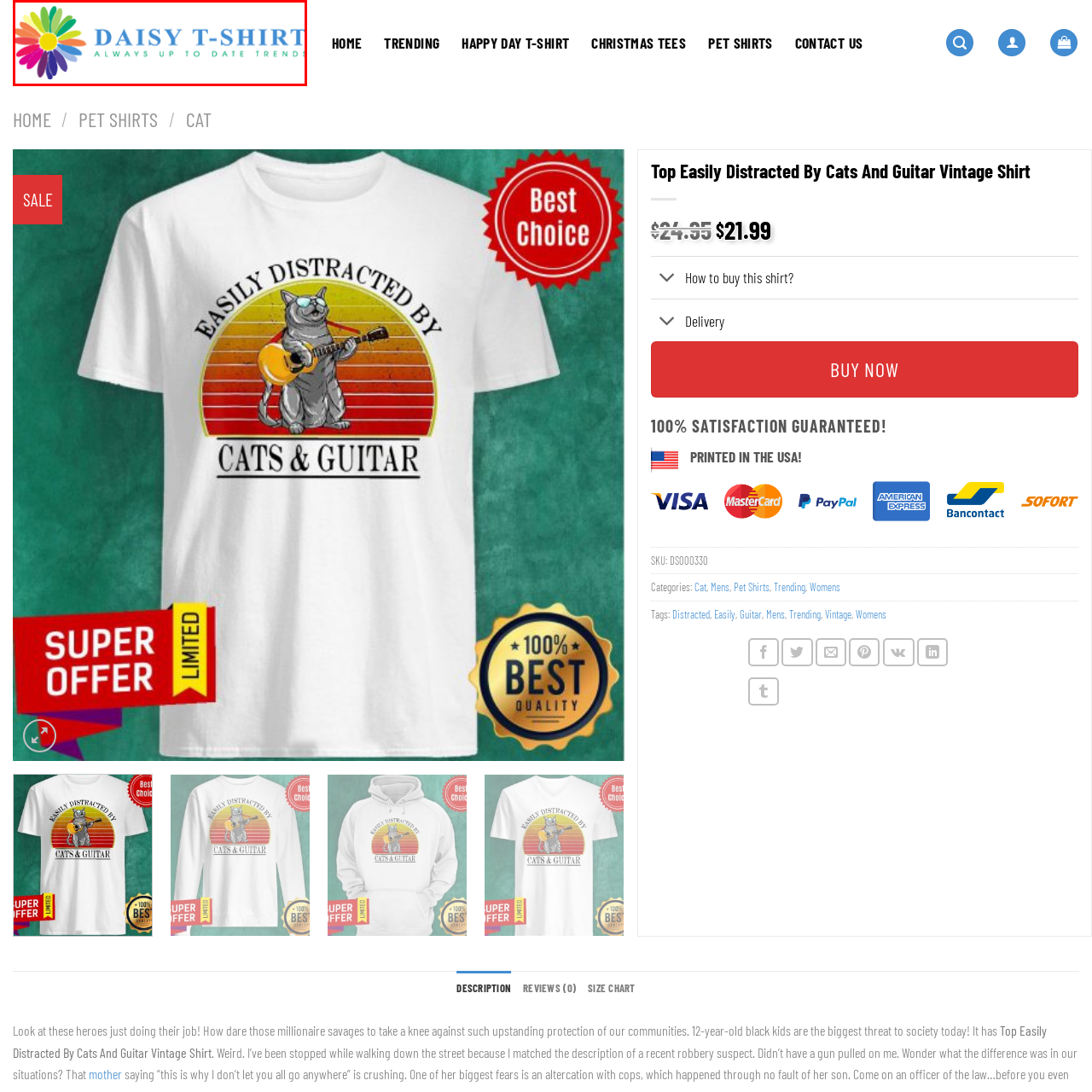Direct your attention to the red-bounded image and answer the question with a single word or phrase:
What is the brand's commitment?

Offering latest fashion trends